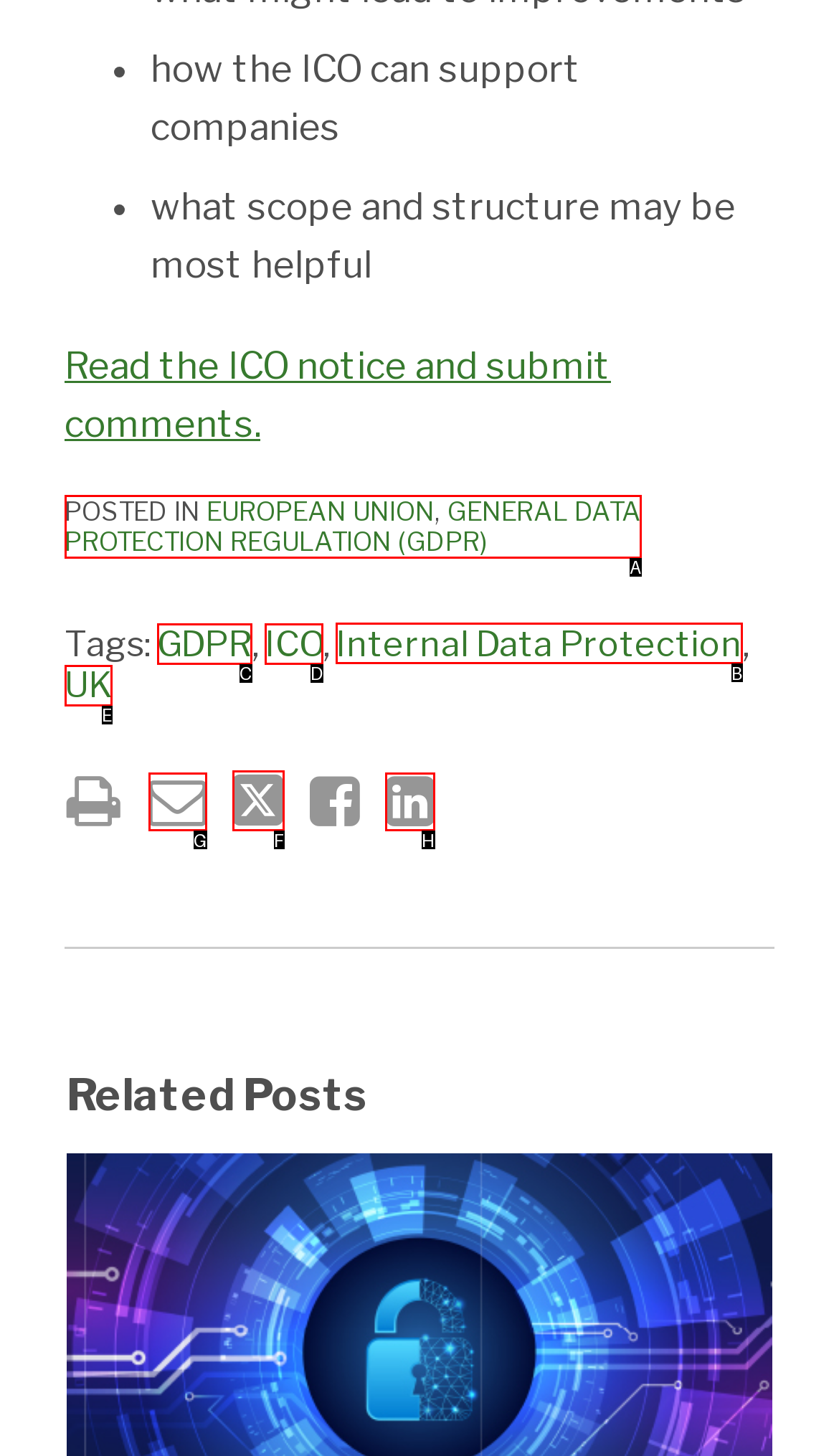Determine the appropriate lettered choice for the task: Explore the Internal Data Protection page. Reply with the correct letter.

B